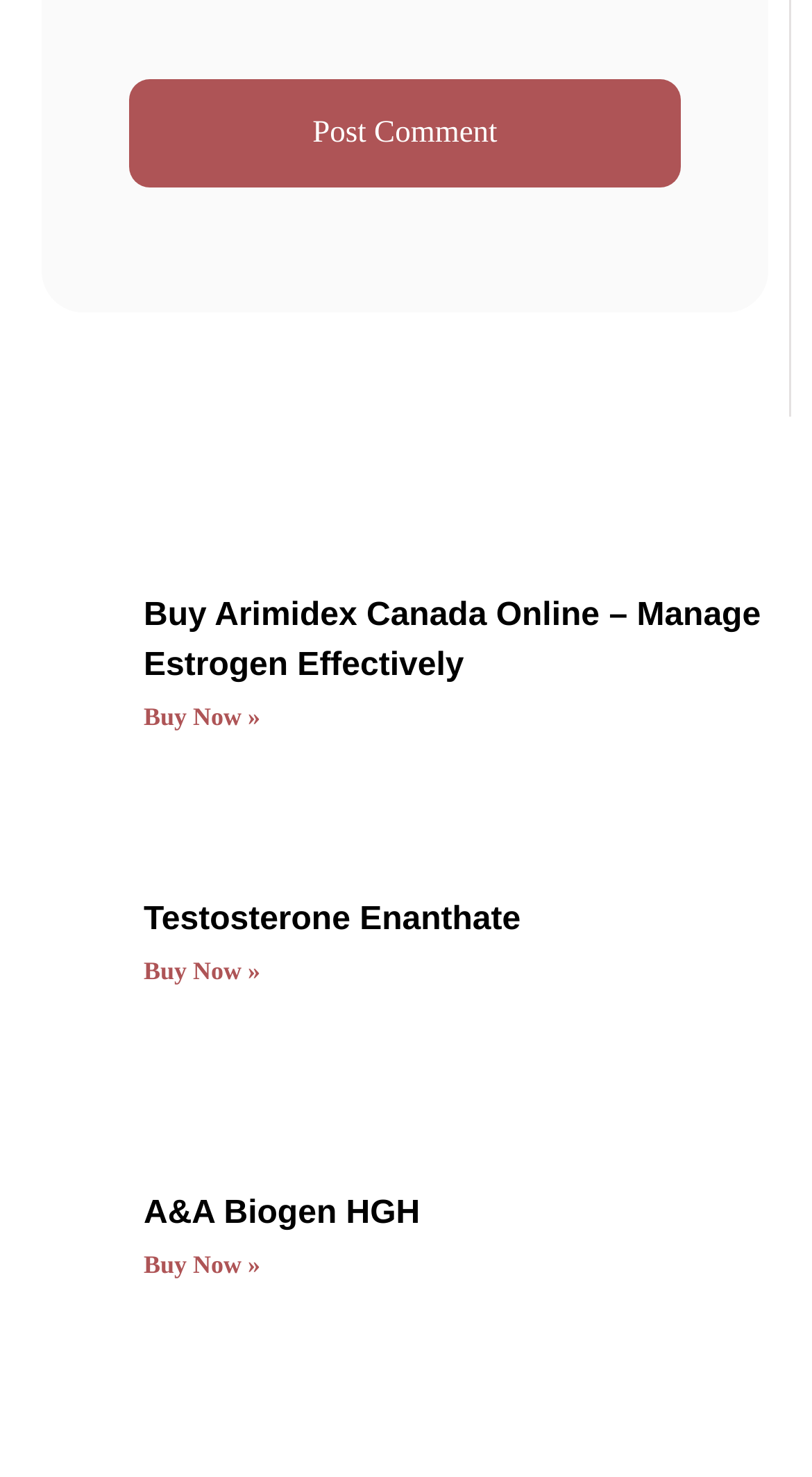How many products are featured on this page?
Look at the image and construct a detailed response to the question.

I counted the number of article elements on the webpage, each containing a product description, image, and links. There are four such article elements, indicating four featured products.